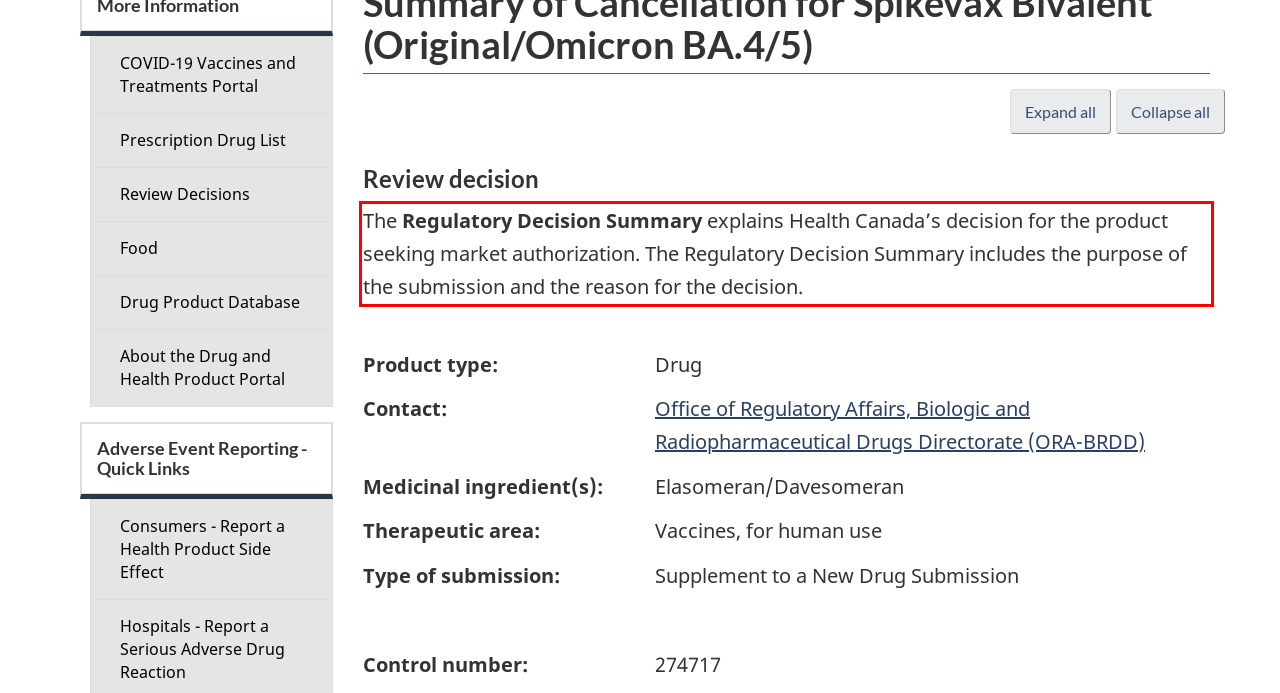View the screenshot of the webpage and identify the UI element surrounded by a red bounding box. Extract the text contained within this red bounding box.

The Regulatory Decision Summary explains Health Canada’s decision for the product seeking market authorization. The Regulatory Decision Summary includes the purpose of the submission and the reason for the decision.